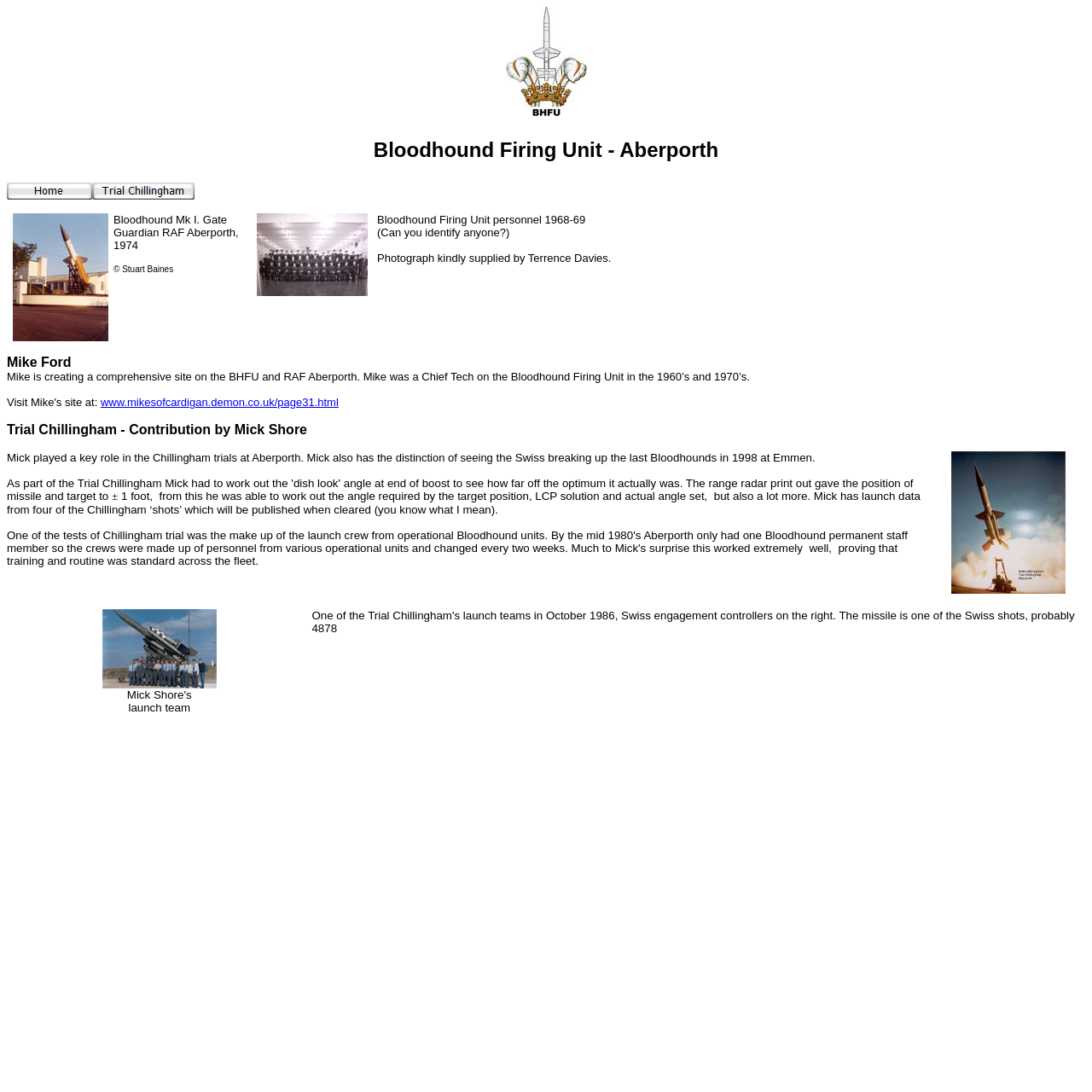Using the element description www.mikesofcardigan.demon.co.uk/page31.html, predict the bounding box coordinates for the UI element. Provide the coordinates in (top-left x, top-left y, bottom-right x, bottom-right y) format with values ranging from 0 to 1.

[0.092, 0.362, 0.31, 0.374]